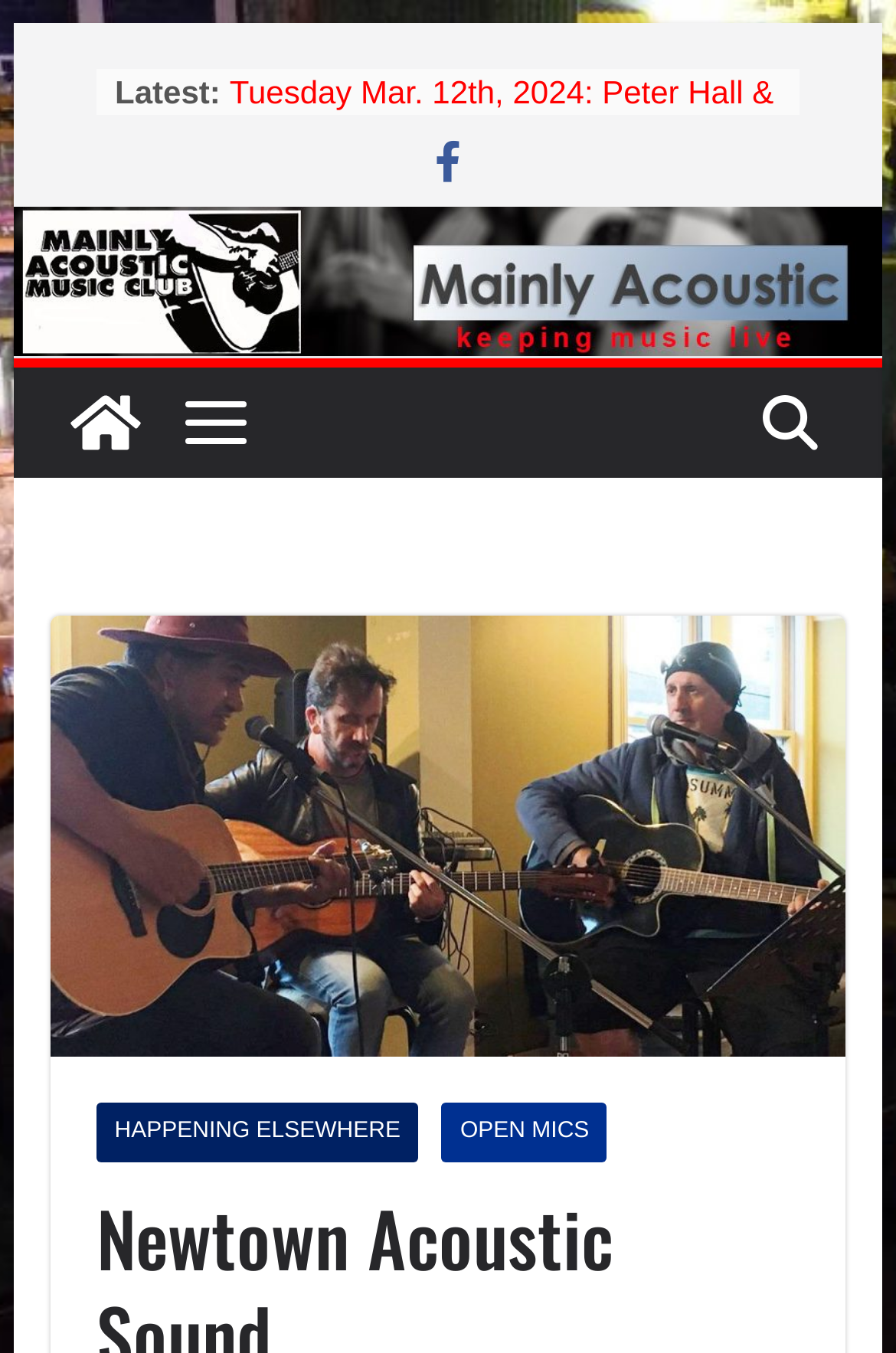Please provide a detailed answer to the question below based on the screenshot: 
What is the date of the next event?

By examining the list of links on the webpage, I found that the next event is scheduled for Tuesday Mar. 12th, 2024, which is mentioned in the link 'Tuesday Mar. 12th, 2024: Peter Hall & Friends + Supports'.